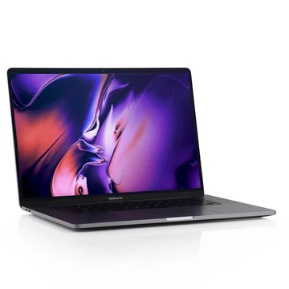What is the price of the MacBook Pro?
Give a detailed response to the question by analyzing the screenshot.

The price of the MacBook Pro can be found in the caption, which states that the product is paired with information about its price, which is listed at £1,125.72 GBP.